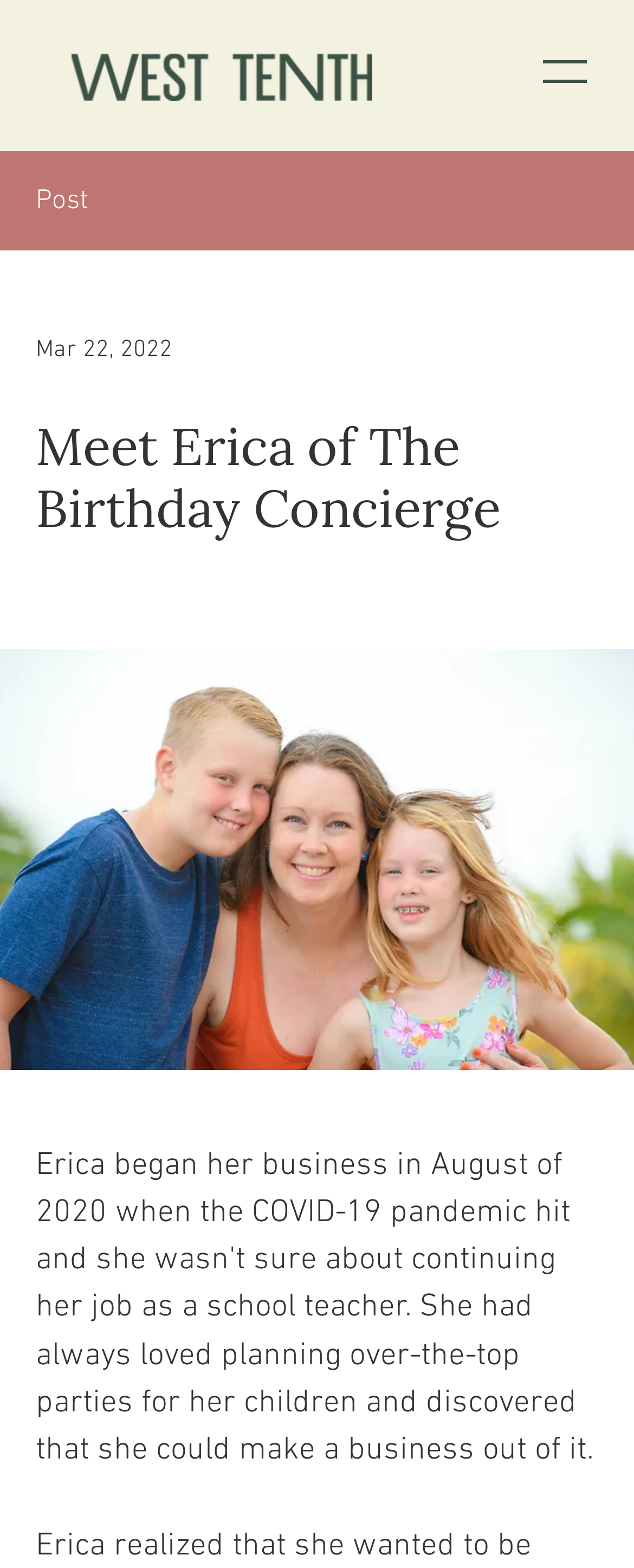Explain the webpage in detail.

The webpage is about "Meet Erica of The Birthday Concierge". At the top left, there is a green logo, which is a horizontal image. Next to the logo, there is a link with an image "Frame 2 (9).png". Below the logo, there is a navigation button labeled "Open navigation menu" on the top right. 

Below the navigation button, there is a section with a heading "Meet Erica of The Birthday Concierge". Within this section, there is a static text "Post" on the top left, followed by a date "Mar 22, 2022" below it. The main content of the webpage is a large button that spans across the majority of the page, taking up most of the space below the heading.